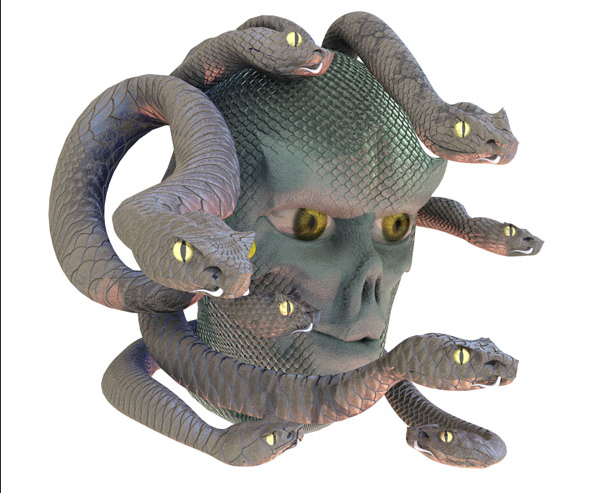What is the goal of the techniques used in this artwork?
Utilize the image to construct a detailed and well-explained answer.

The techniques used in this artwork, such as surface treatment and texture mapping, aim to achieve a photo-realistic representation of the mythical creature Medusa. The goal is to create a highly detailed and realistic image that captures the complexities of materials and the interplay of light and shadow.